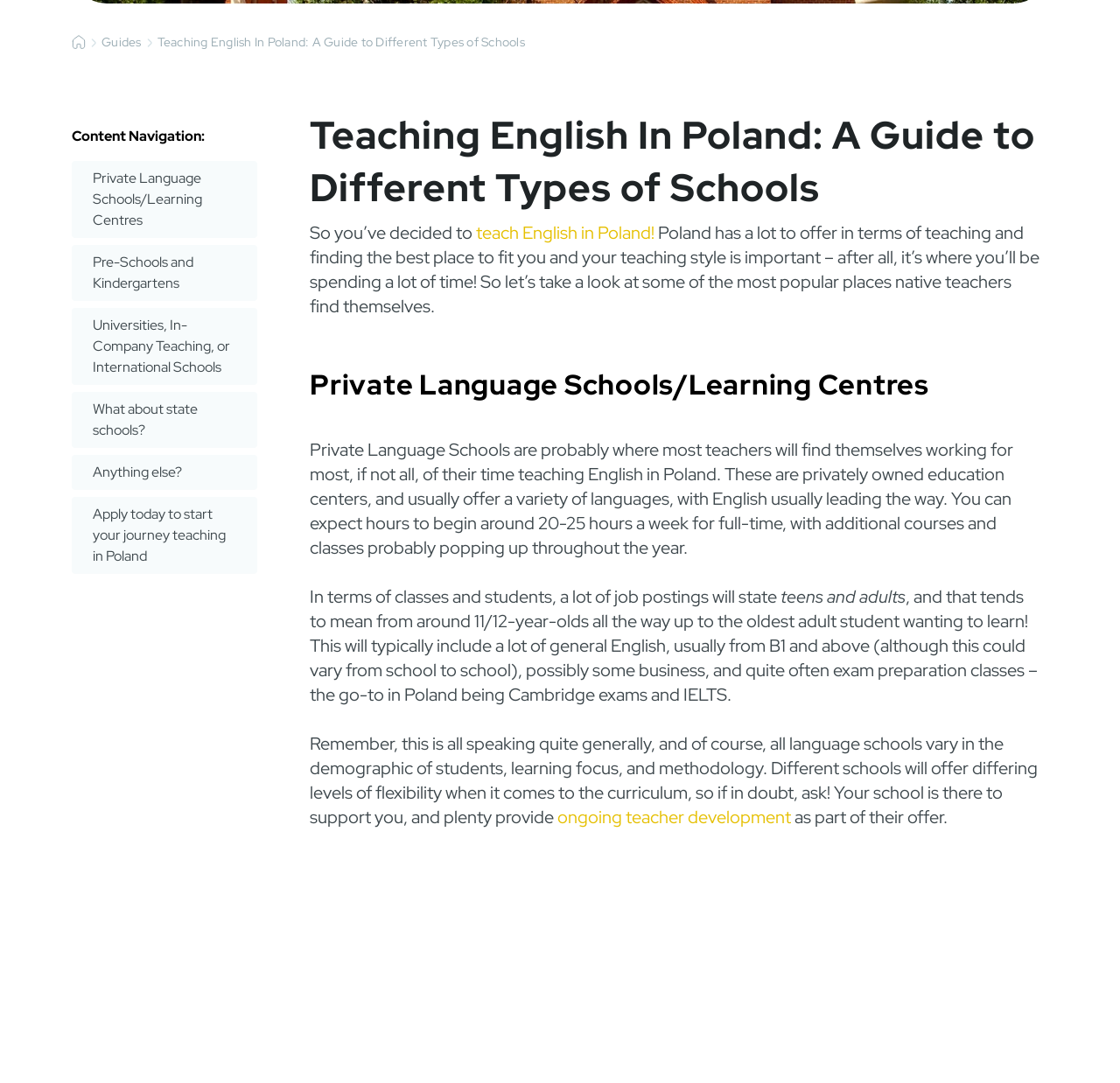From the webpage screenshot, identify the region described by Guides. Provide the bounding box coordinates as (top-left x, top-left y, bottom-right x, bottom-right y), with each value being a floating point number between 0 and 1.

[0.091, 0.032, 0.126, 0.046]